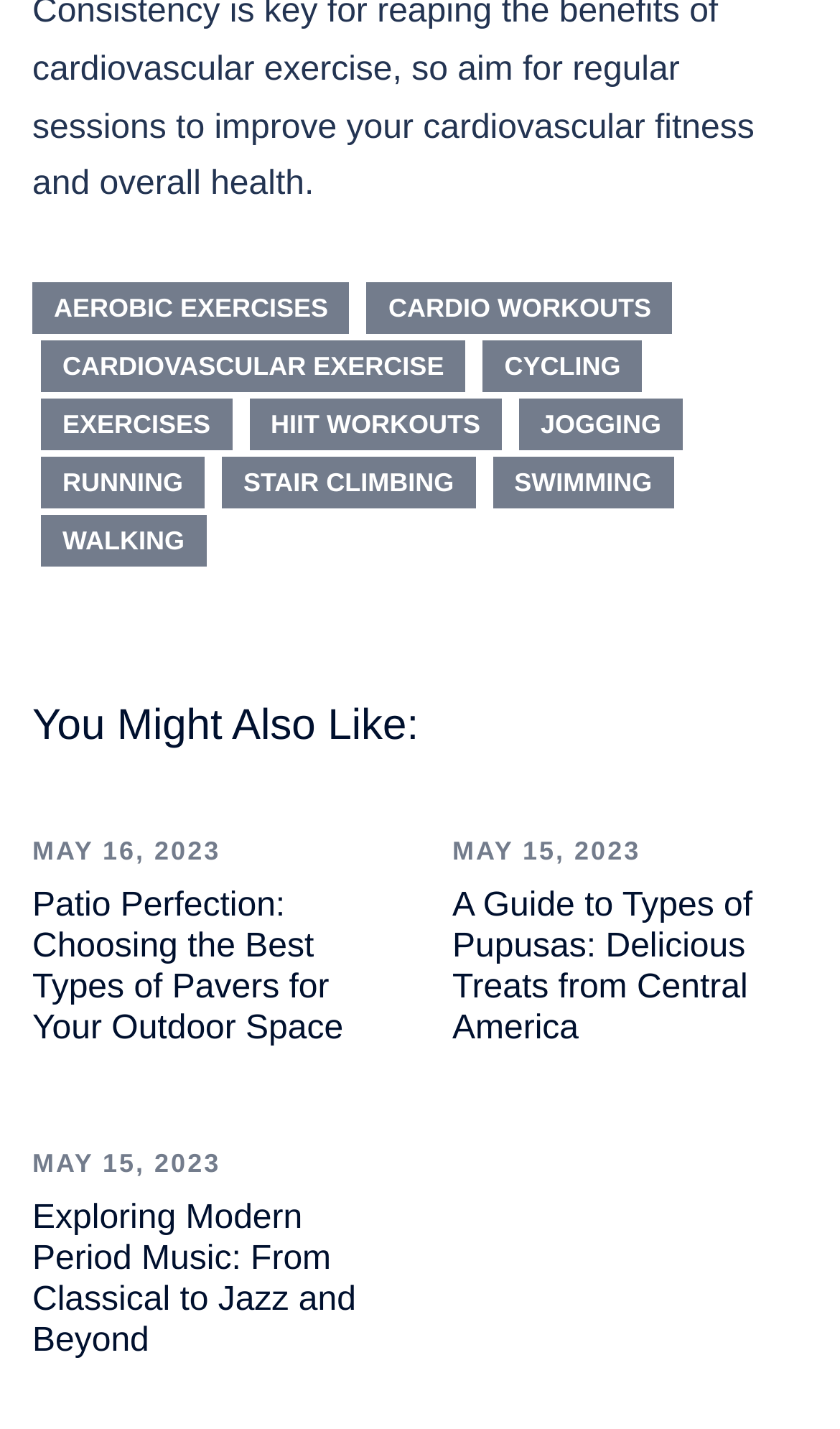Please find the bounding box coordinates for the clickable element needed to perform this instruction: "read Patio Perfection: Choosing the Best Types of Pavers for Your Outdoor Space".

[0.038, 0.619, 0.462, 0.735]